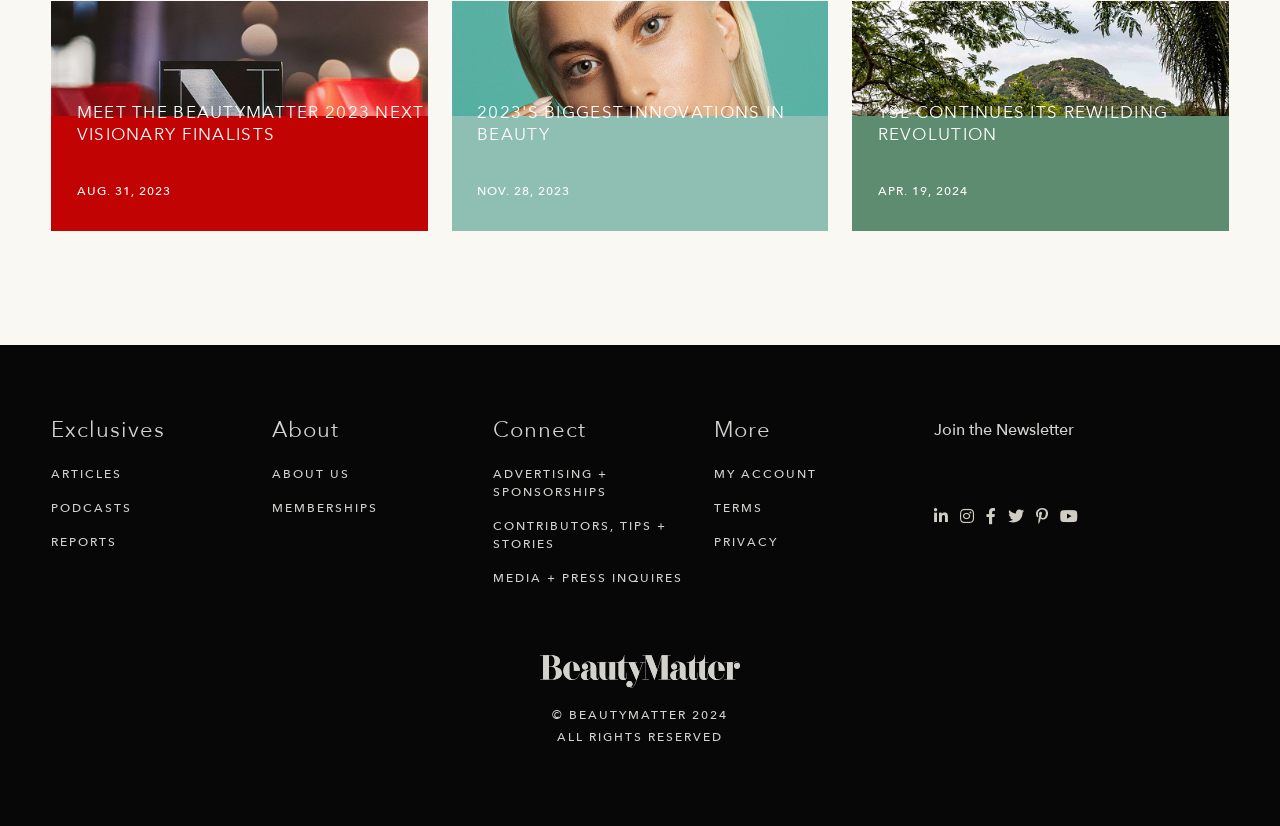Pinpoint the bounding box coordinates of the clickable area needed to execute the instruction: "Learn about YSL CONTINUES ITS REWILDING REVOLUTION". The coordinates should be specified as four float numbers between 0 and 1, i.e., [left, top, right, bottom].

[0.666, 0.001, 0.96, 0.28]